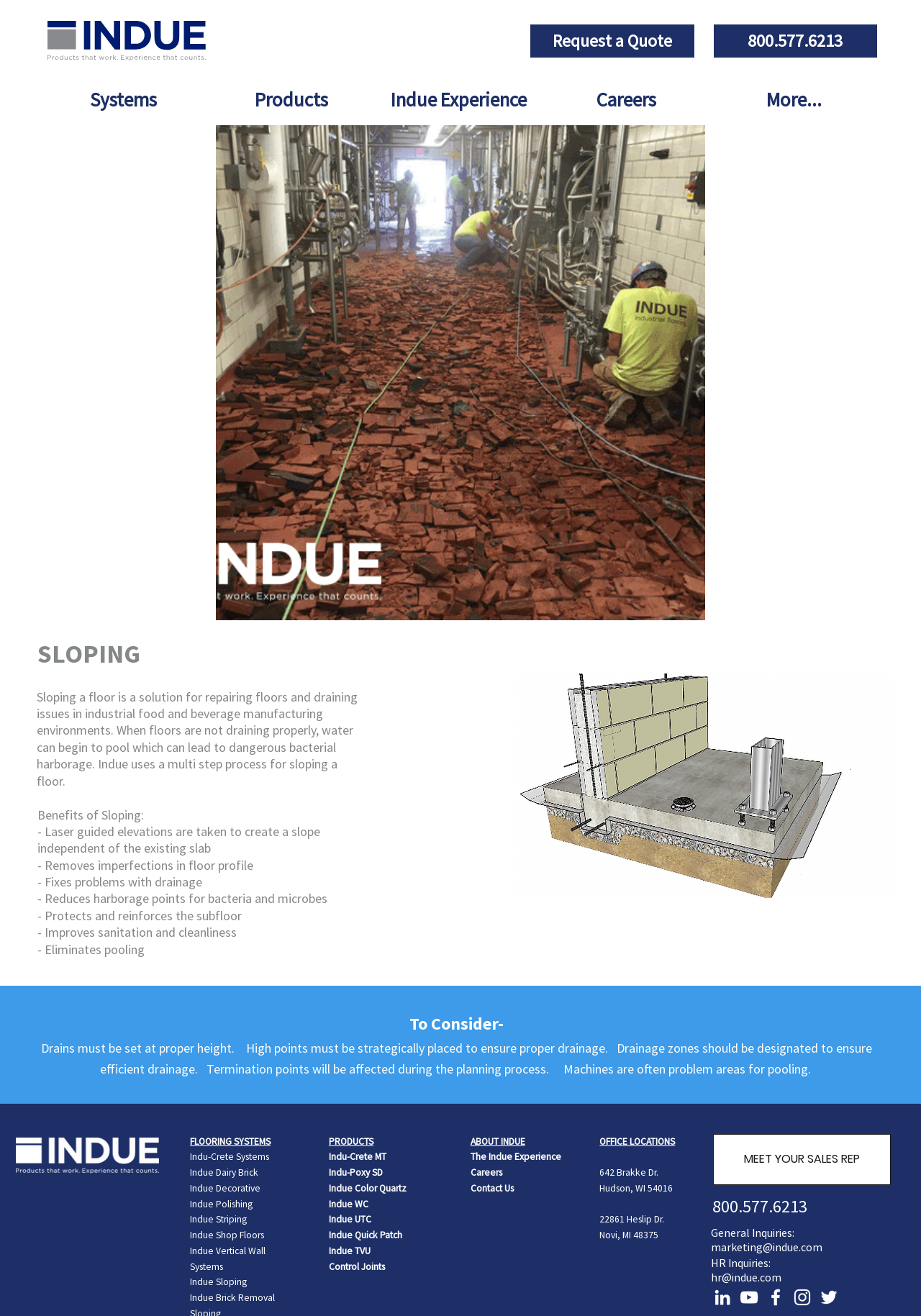What types of flooring systems are offered?
Give a one-word or short-phrase answer derived from the screenshot.

Several types